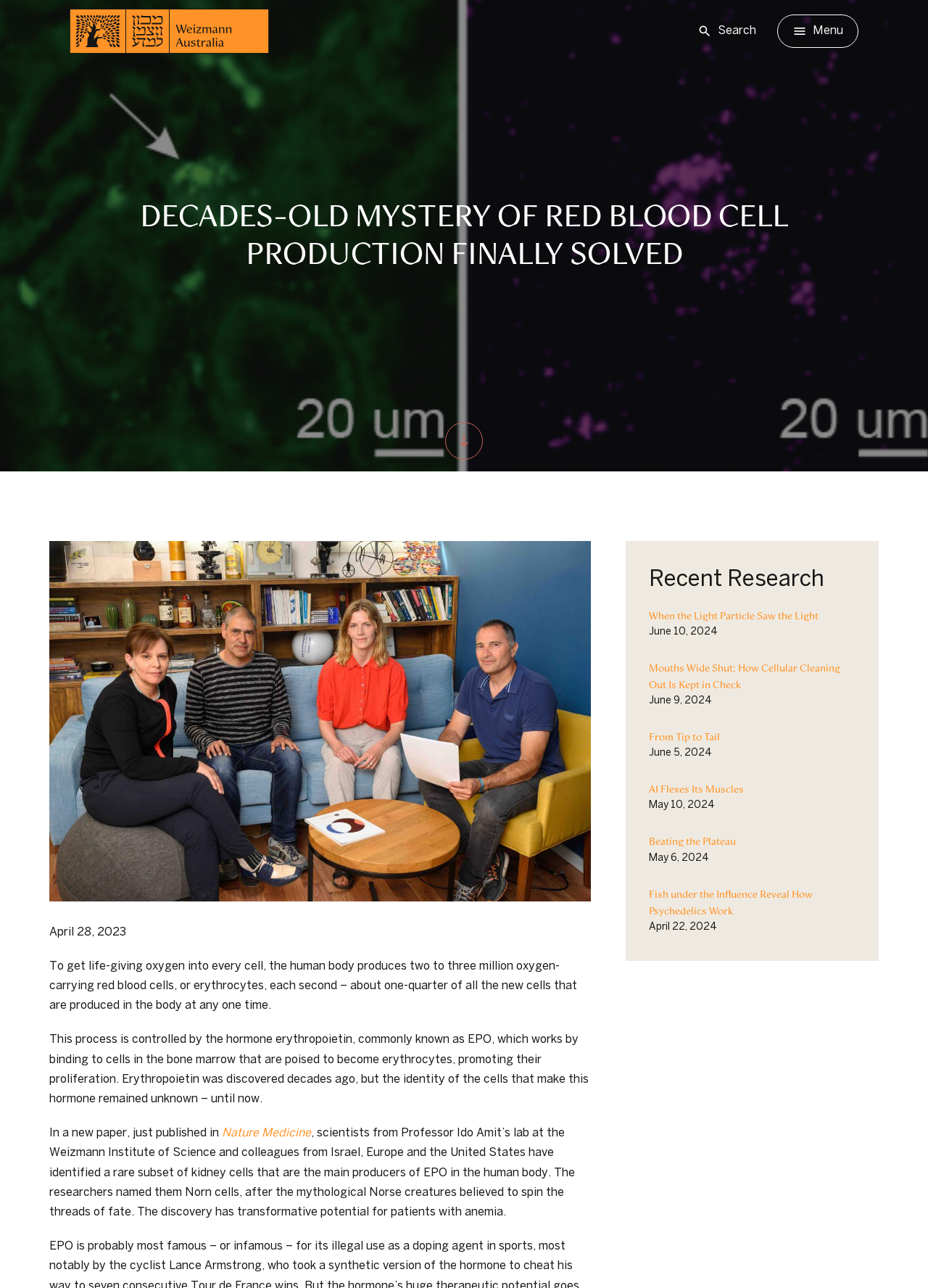How many oxygen-carrying red blood cells are produced per second?
Using the visual information, respond with a single word or phrase.

Two to three million